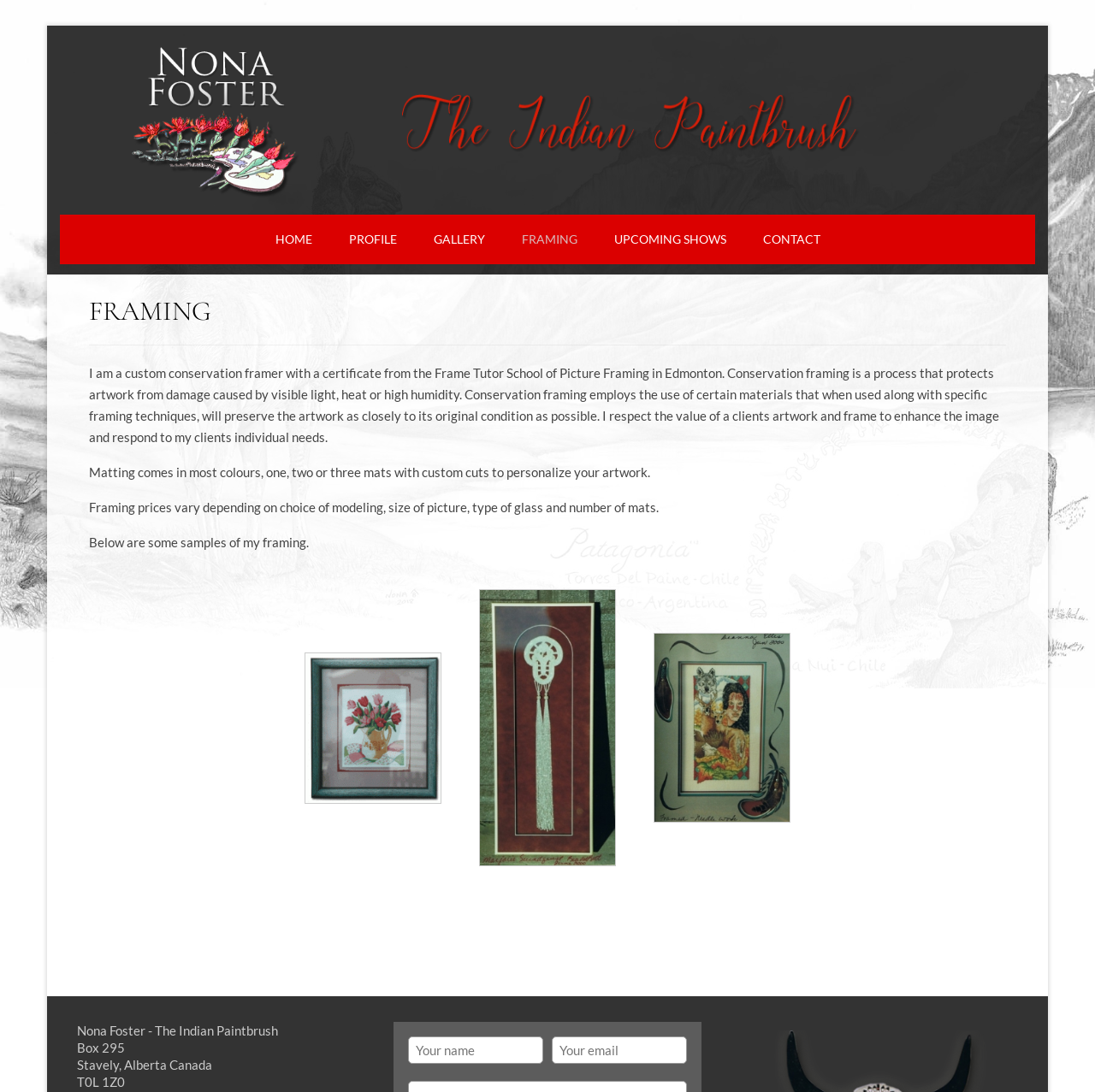Please identify the bounding box coordinates of the region to click in order to complete the task: "Enter text in the first textbox". The coordinates must be four float numbers between 0 and 1, specified as [left, top, right, bottom].

[0.373, 0.949, 0.496, 0.974]